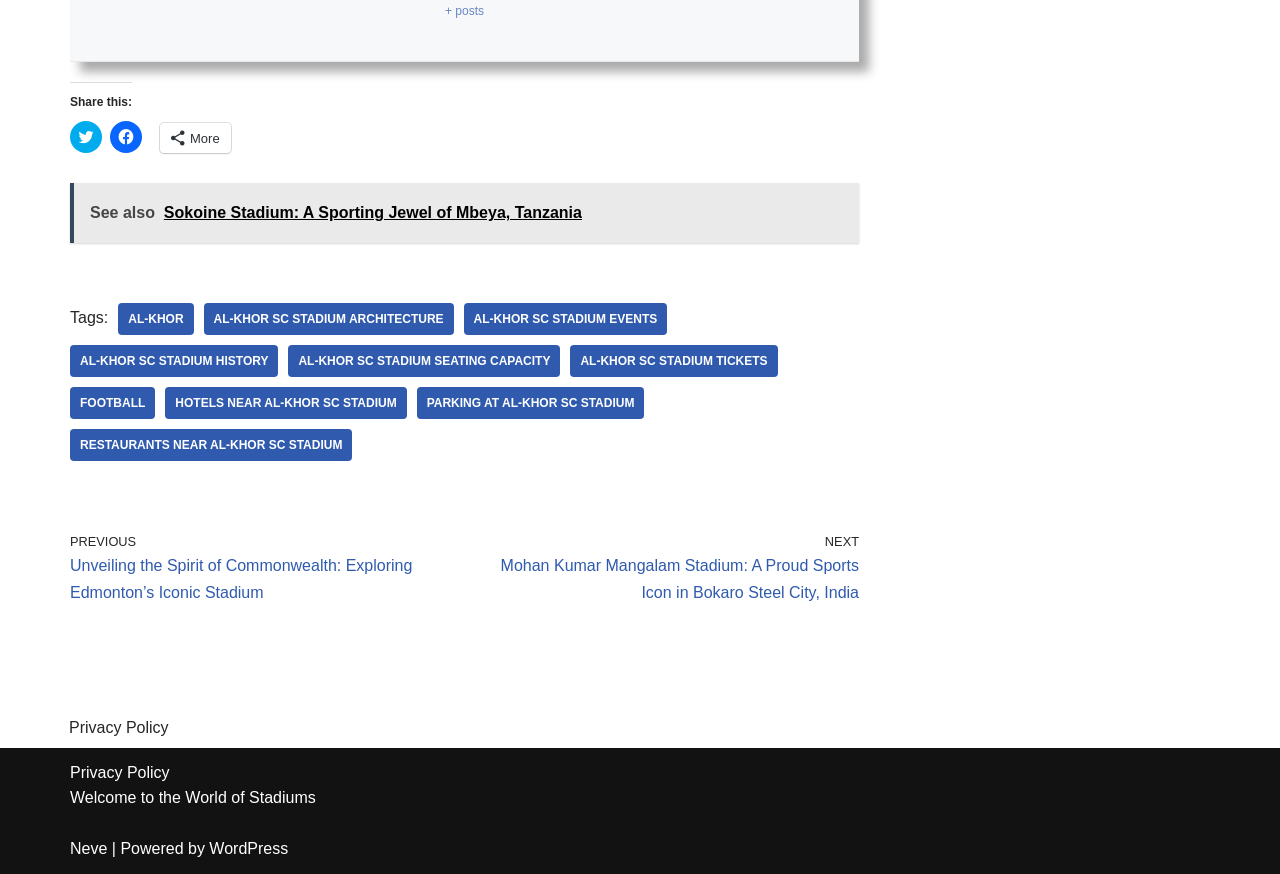Locate the bounding box coordinates of the region to be clicked to comply with the following instruction: "Read about AL-KHOR SC STADIUM HISTORY". The coordinates must be four float numbers between 0 and 1, in the form [left, top, right, bottom].

[0.055, 0.394, 0.218, 0.431]